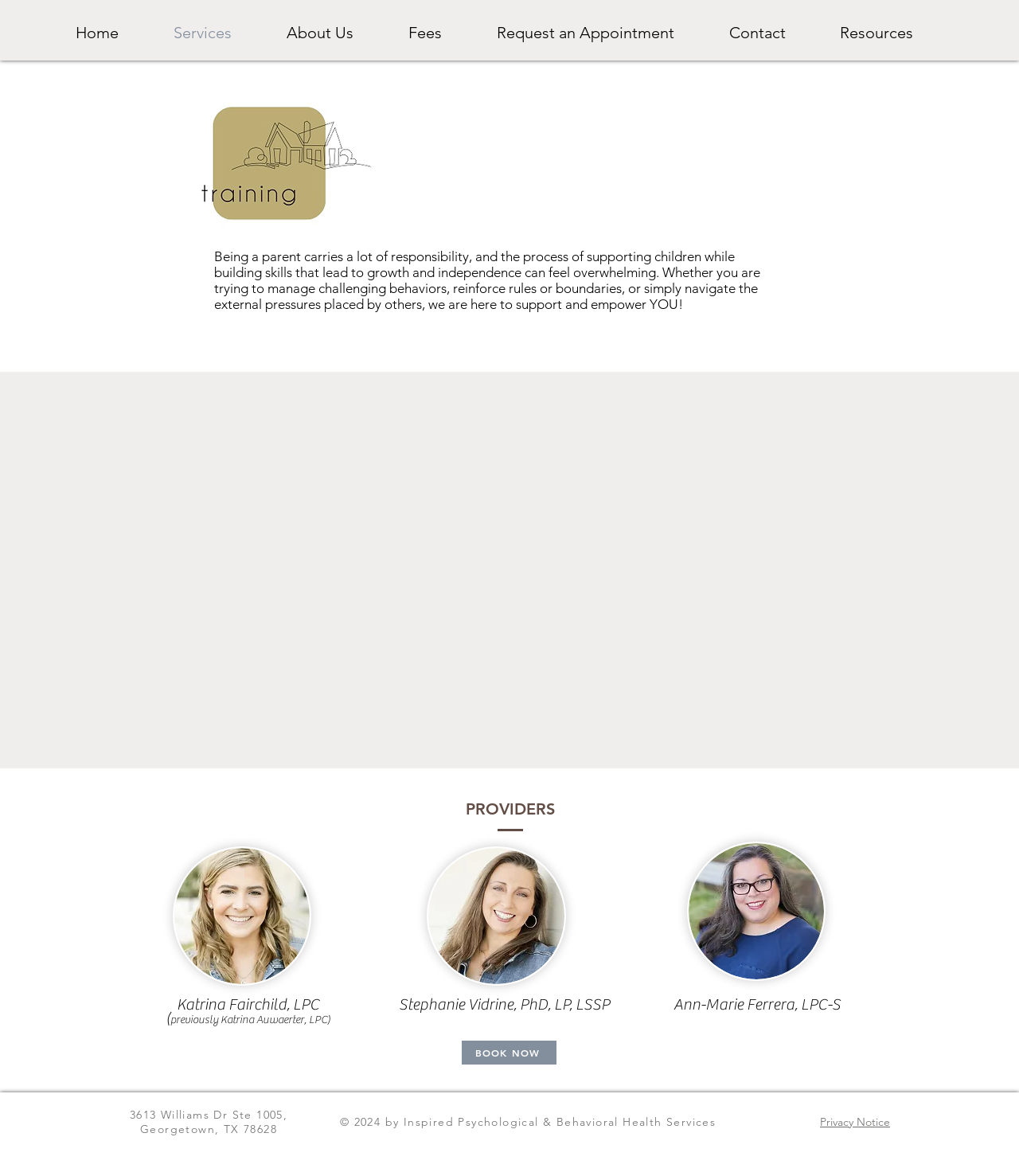Locate the bounding box coordinates of the item that should be clicked to fulfill the instruction: "Book an appointment".

[0.453, 0.885, 0.546, 0.905]